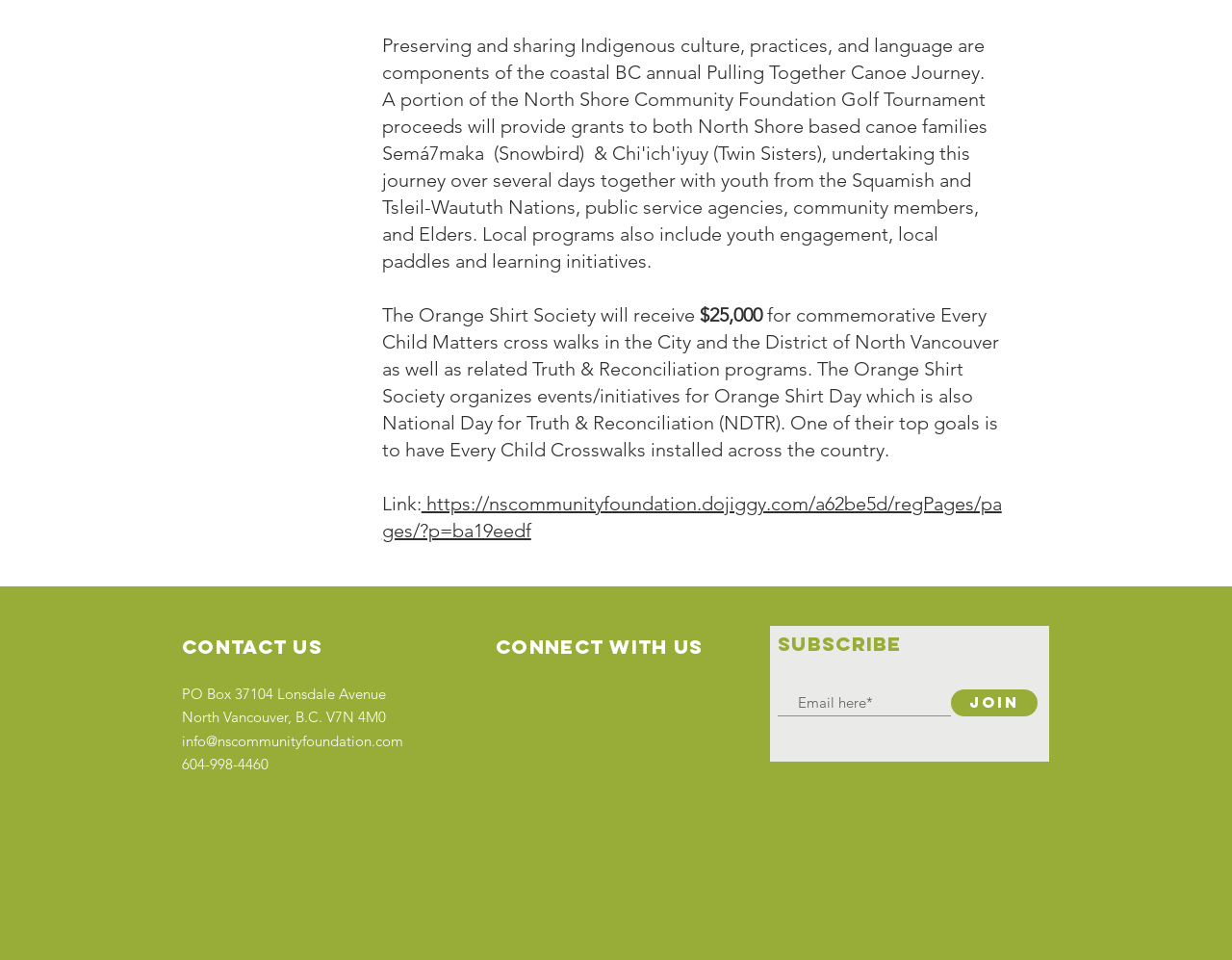Based on the element description "aria-label="LinkedIn - Black Circle"", predict the bounding box coordinates of the UI element.

[0.529, 0.711, 0.559, 0.75]